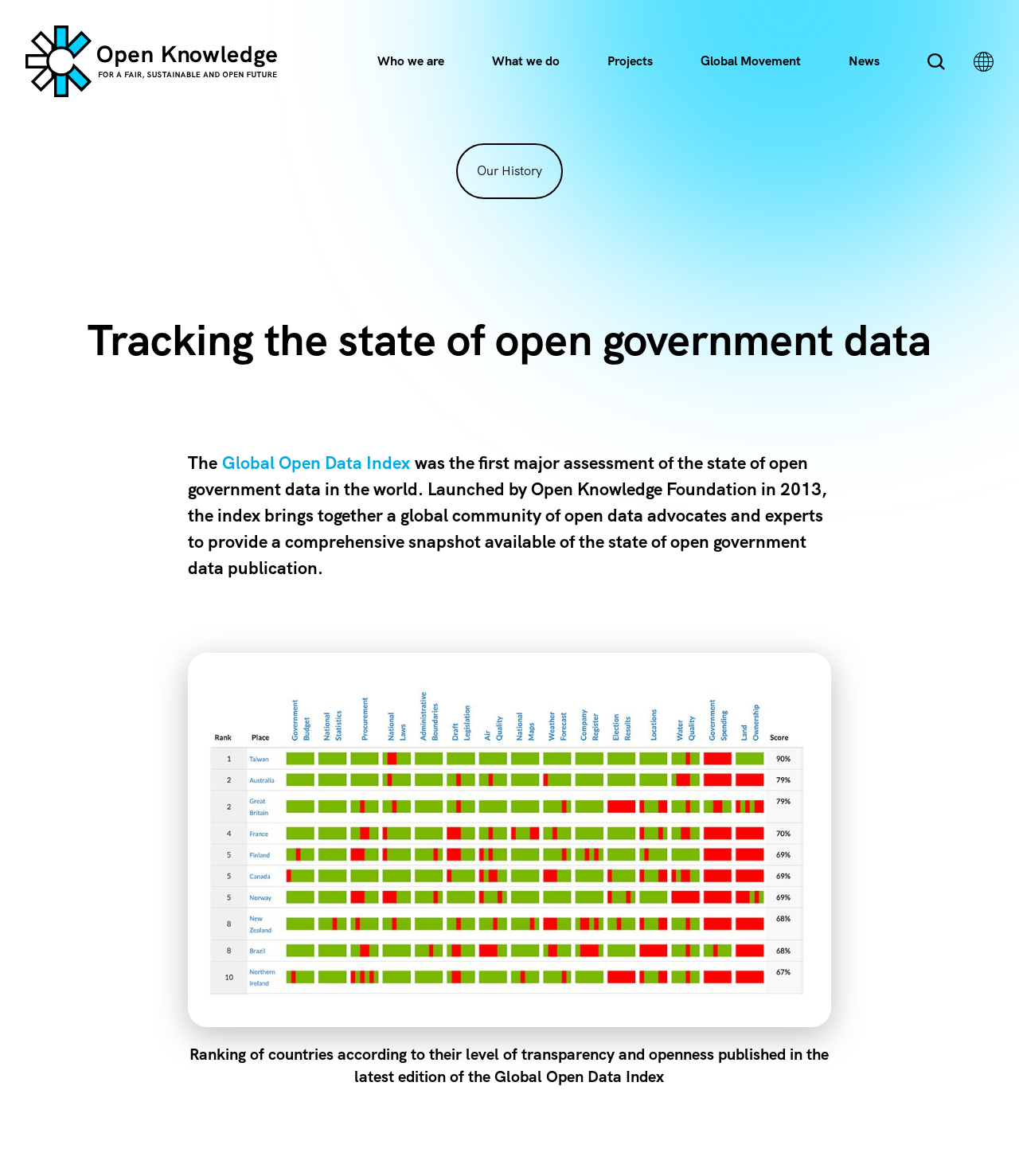Please determine the bounding box coordinates of the section I need to click to accomplish this instruction: "Explore the Global Open Data Index".

[0.218, 0.384, 0.403, 0.404]